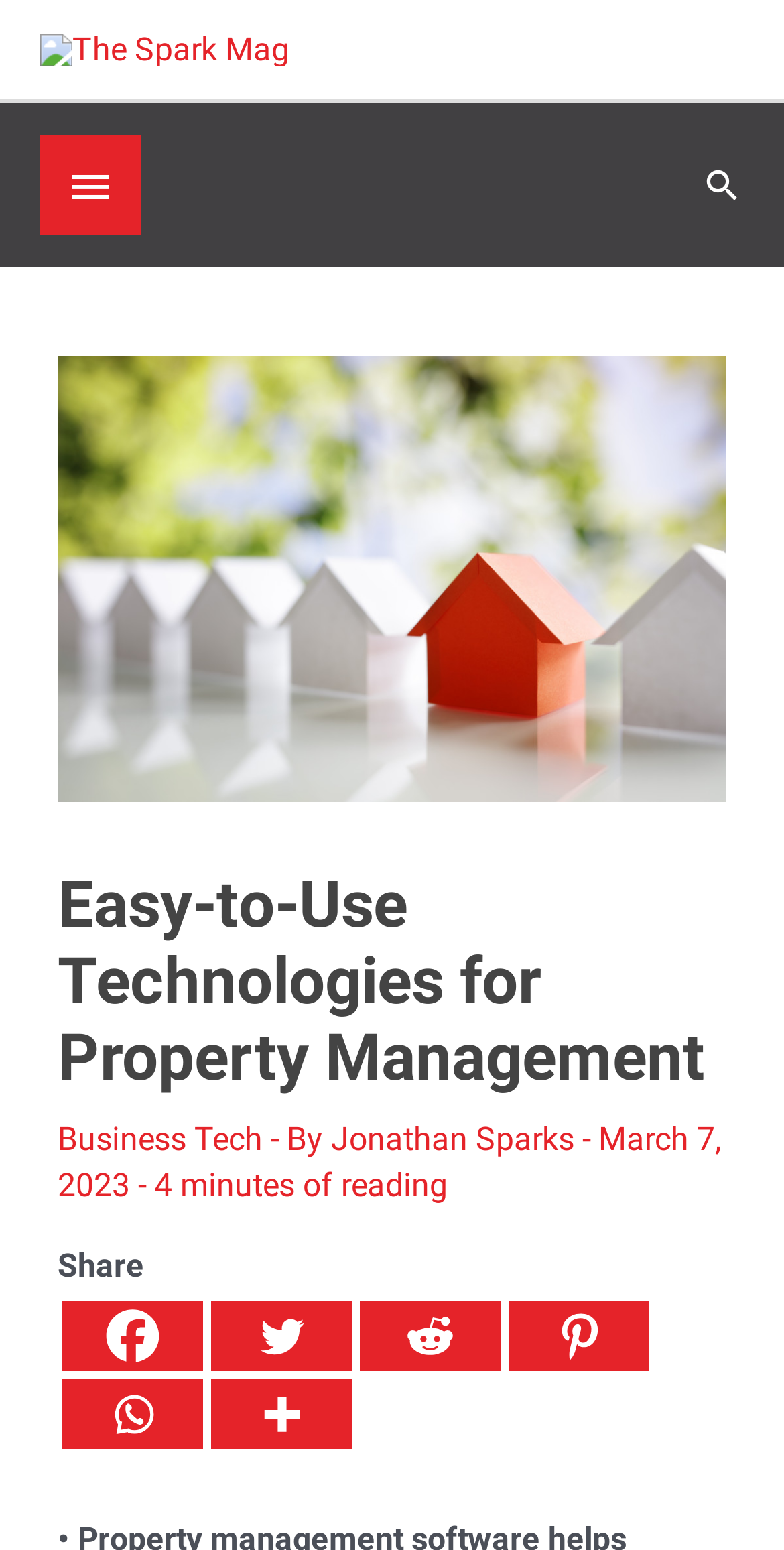What is the date of the article?
Please give a detailed and elaborate explanation in response to the question.

I found the date of the article by looking at the text 'March 7, 2023' which is located below the heading and indicates the date the article was published.